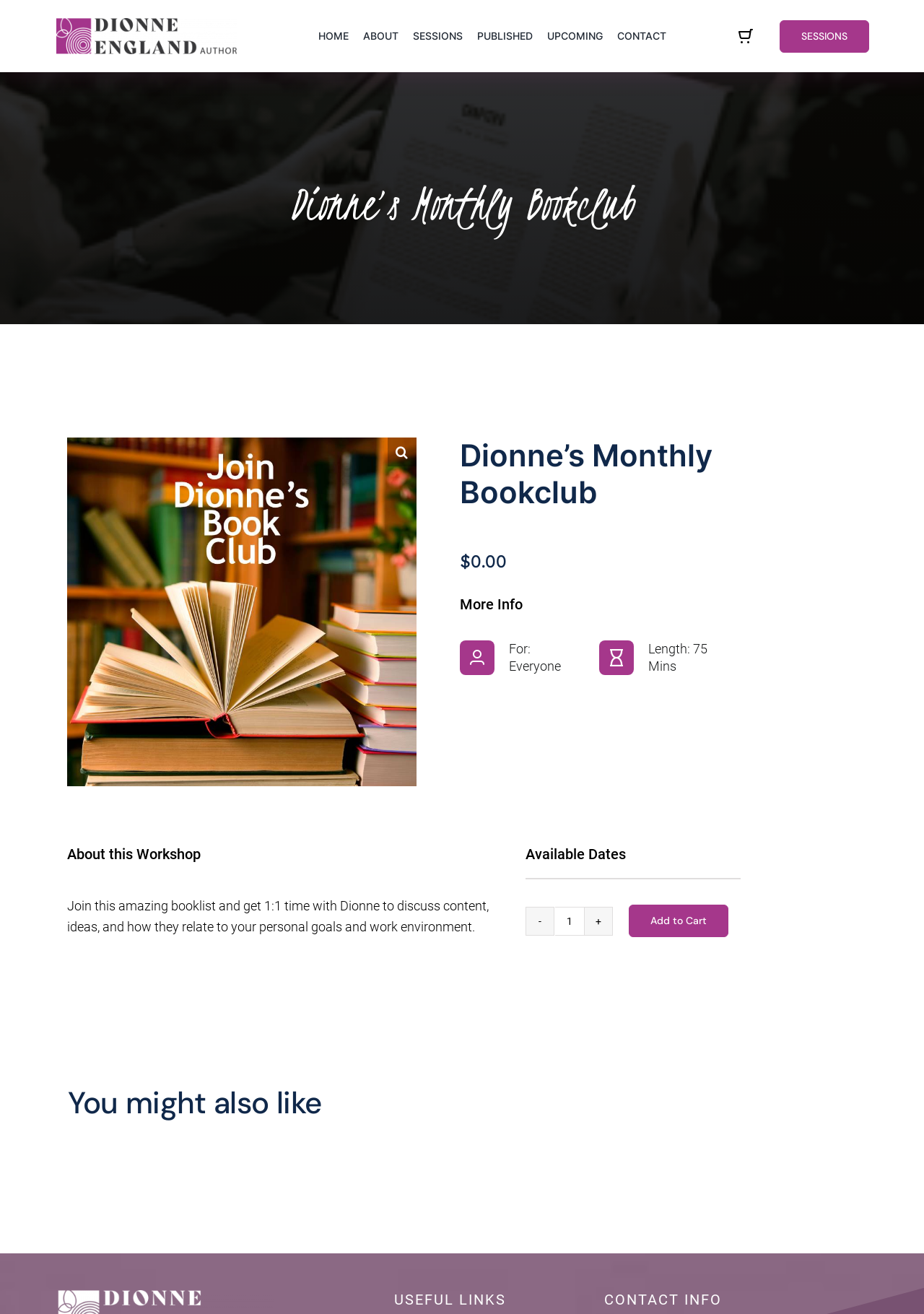Answer the question in one word or a short phrase:
What is the name of the book club?

Dionne’s Monthly Bookclub